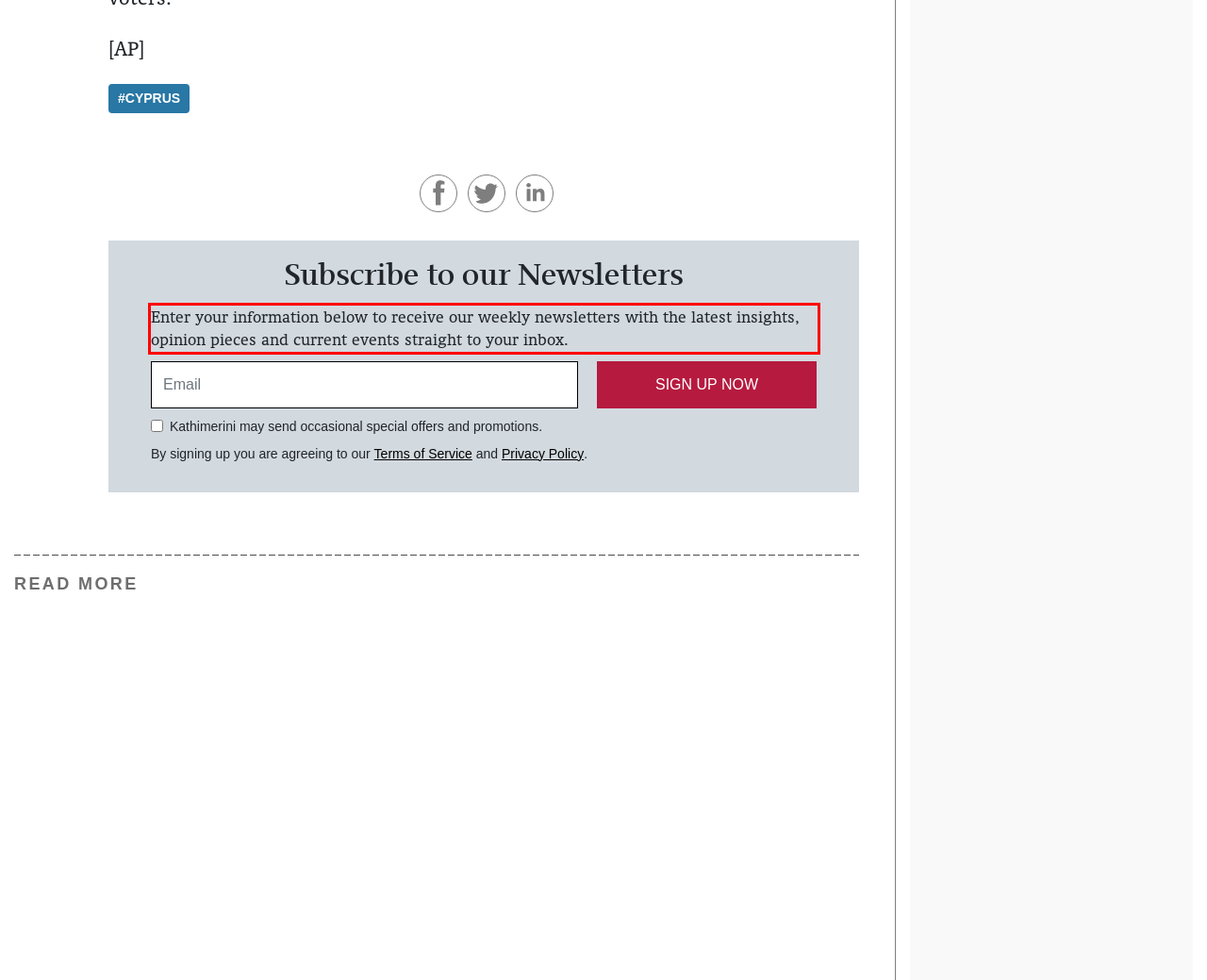Using the webpage screenshot, recognize and capture the text within the red bounding box.

Enter your information below to receive our weekly newsletters with the latest insights, opinion pieces and current events straight to your inbox.